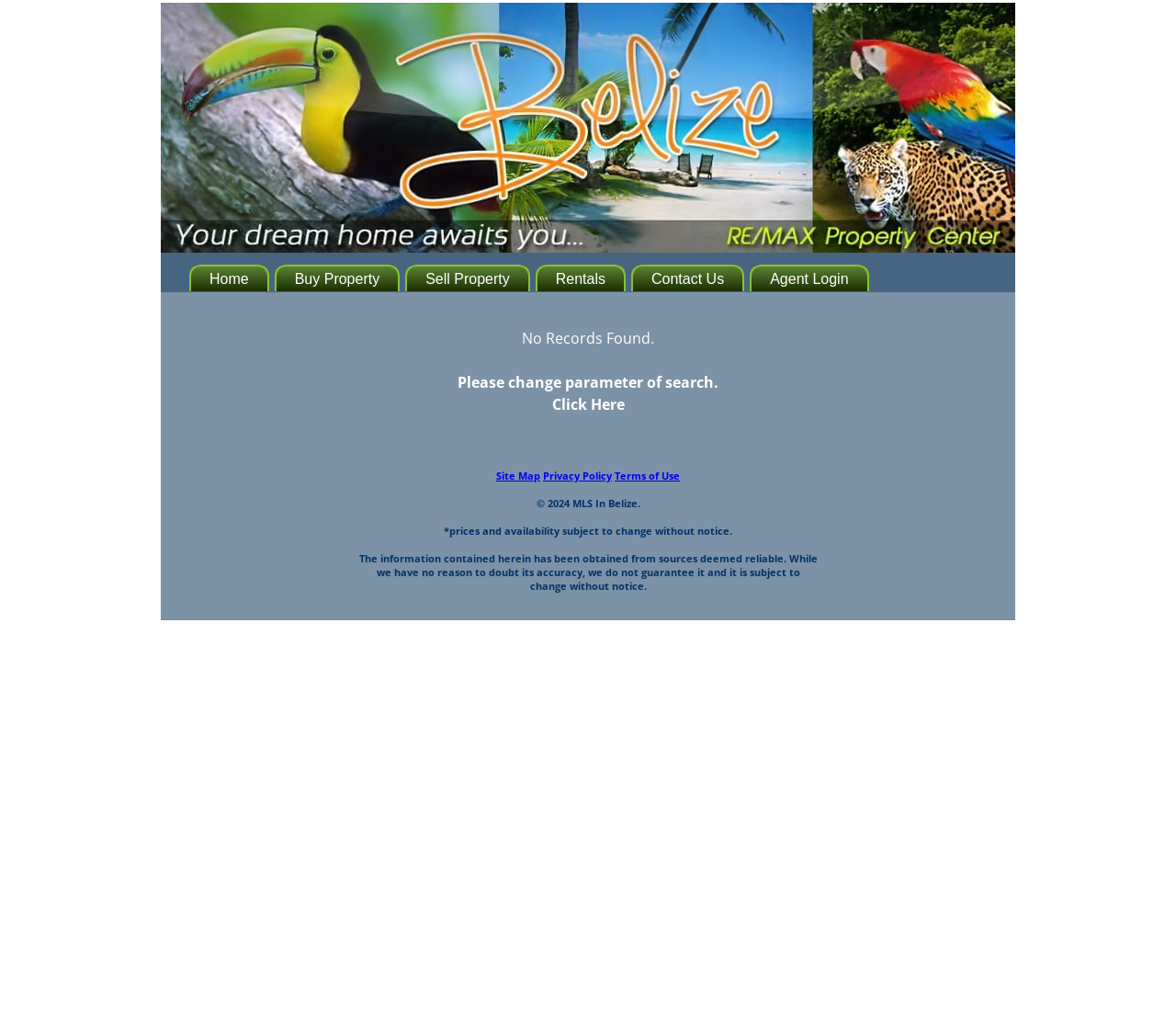Pinpoint the bounding box coordinates of the clickable element to carry out the following instruction: "Click on 'Home'."

[0.161, 0.259, 0.229, 0.286]